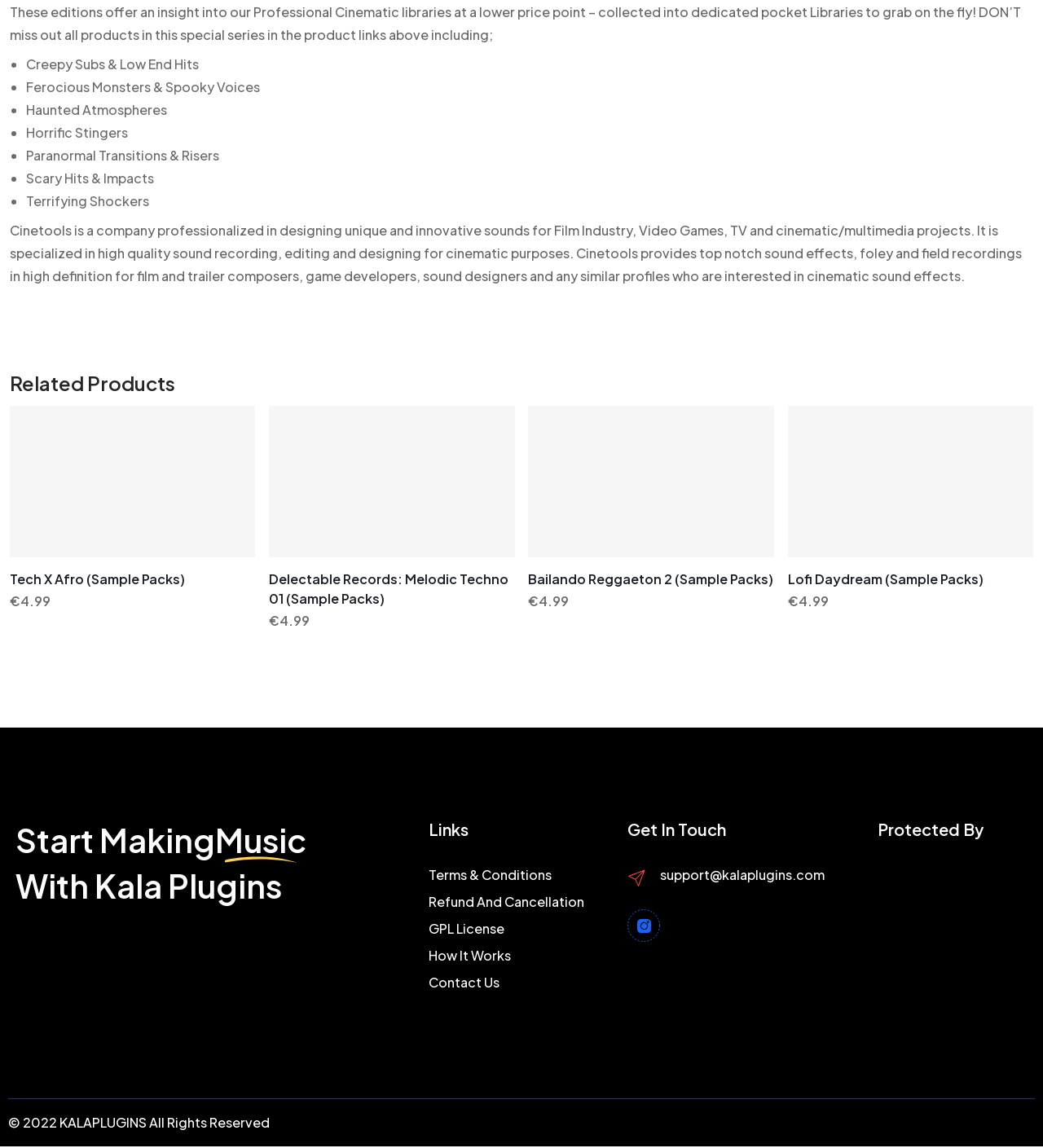What is the year of copyright for KALAPLUGINS?
Offer a detailed and full explanation in response to the question.

The copyright information at the bottom of the webpage indicates that the year of copyright for KALAPLUGINS is 2022, as stated in the StaticText element '© 2022 KALAPLUGINS All Rights Reserved'.